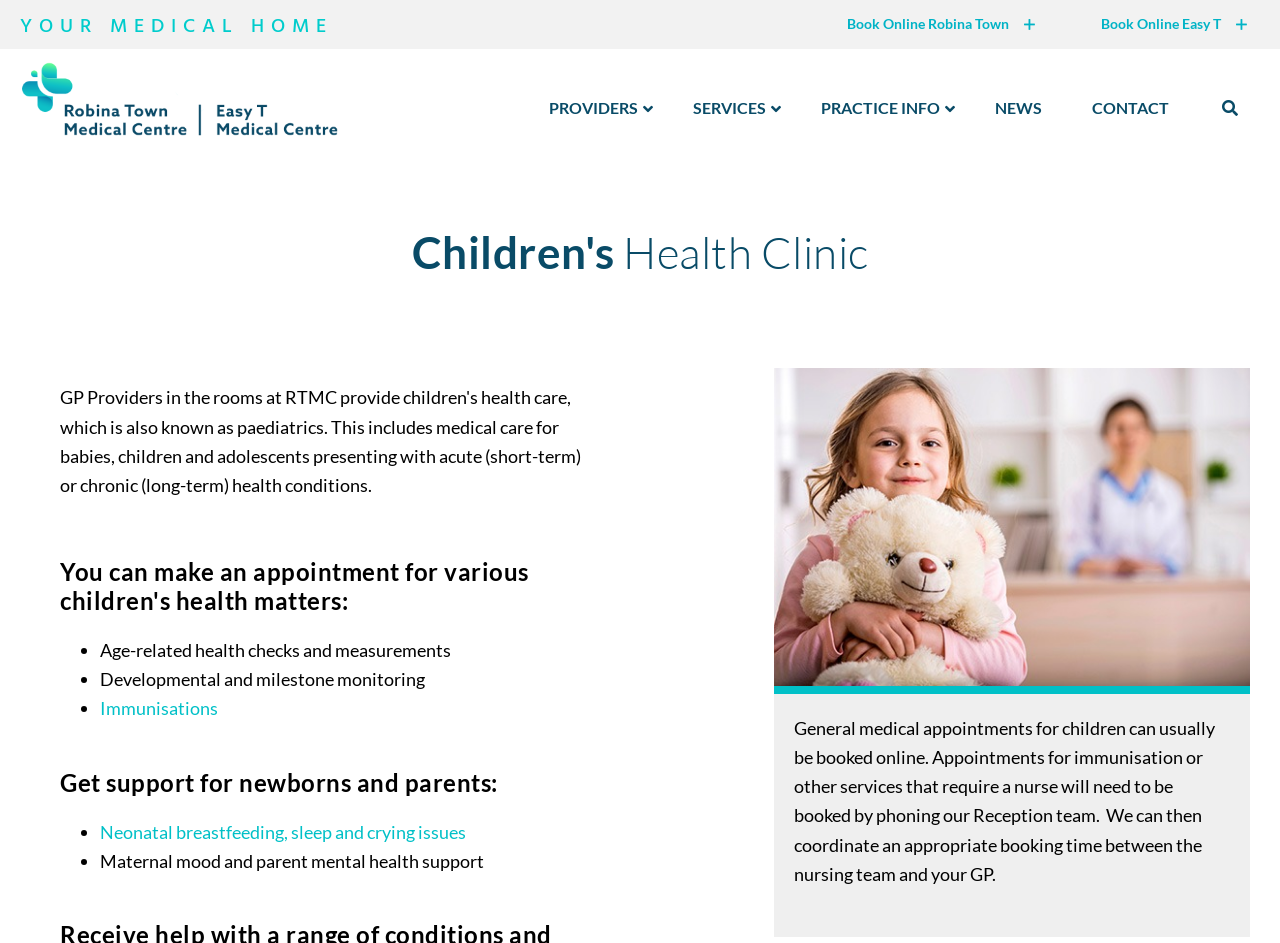Offer a meticulous description of the webpage's structure and content.

The webpage is about the Child Health Clinic at Robina Town Medical Centre. At the top, there is a logo of the medical centre, accompanied by a heading "YOUR MEDICAL HOME" and three links to book online appointments. Below the logo, there are five navigation links: PROVIDERS, SERVICES, PRACTICE INFO, NEWS, and CONTACT.

The main content of the webpage is divided into two sections. The first section has a heading "Children's Health Clinic" and lists various children's health matters that can be addressed at the clinic, including age-related health checks, developmental monitoring, and immunisations. The second section has a heading "Get support for newborns and parents" and lists support services for newborns and parents, such as neonatal breastfeeding and maternal mood support.

On the right side of the webpage, there is an image related to paediatrics, and below it, a paragraph of text explains the process of booking appointments for children, including online booking and coordination with the nursing team.

Overall, the webpage provides comprehensive information about the Child Health Clinic at Robina Town Medical Centre, including the services offered and how to book appointments.